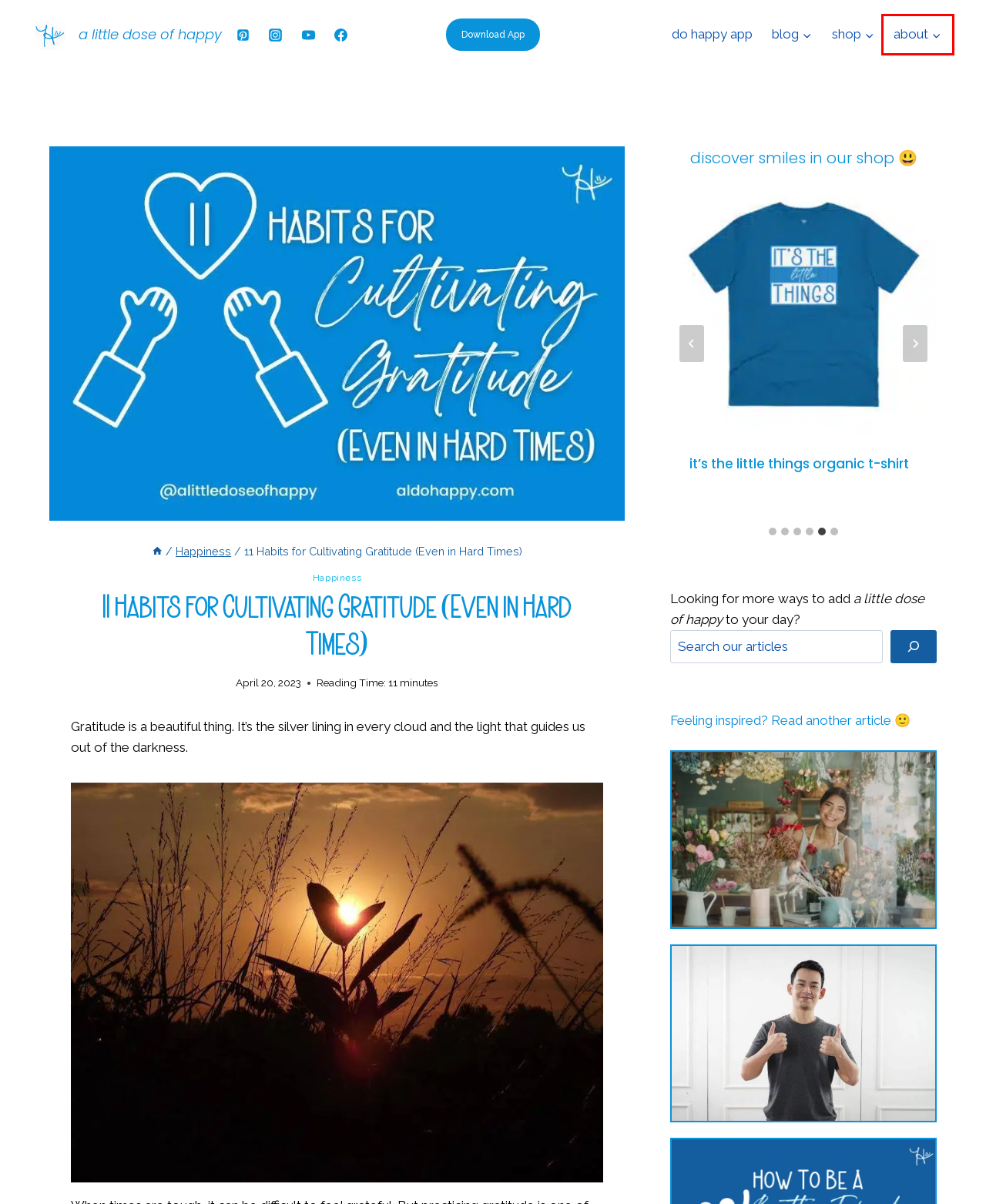You are presented with a screenshot of a webpage with a red bounding box. Select the webpage description that most closely matches the new webpage after clicking the element inside the red bounding box. The options are:
A. Kindness Matters - Here's How You Can Be Kind Today
B. About - a little dose of happy
C. Blog - a little dose of happy
D. Happiness - a little dose of happy
E. choose happiness smiley organic t-shirt - a little dose of happy
F. Do Happy App - a little dose of happy
G. How to Stop Relying on Others for Happiness (You Can!)
H. smile! organic t-shirt - a little dose of happy

B